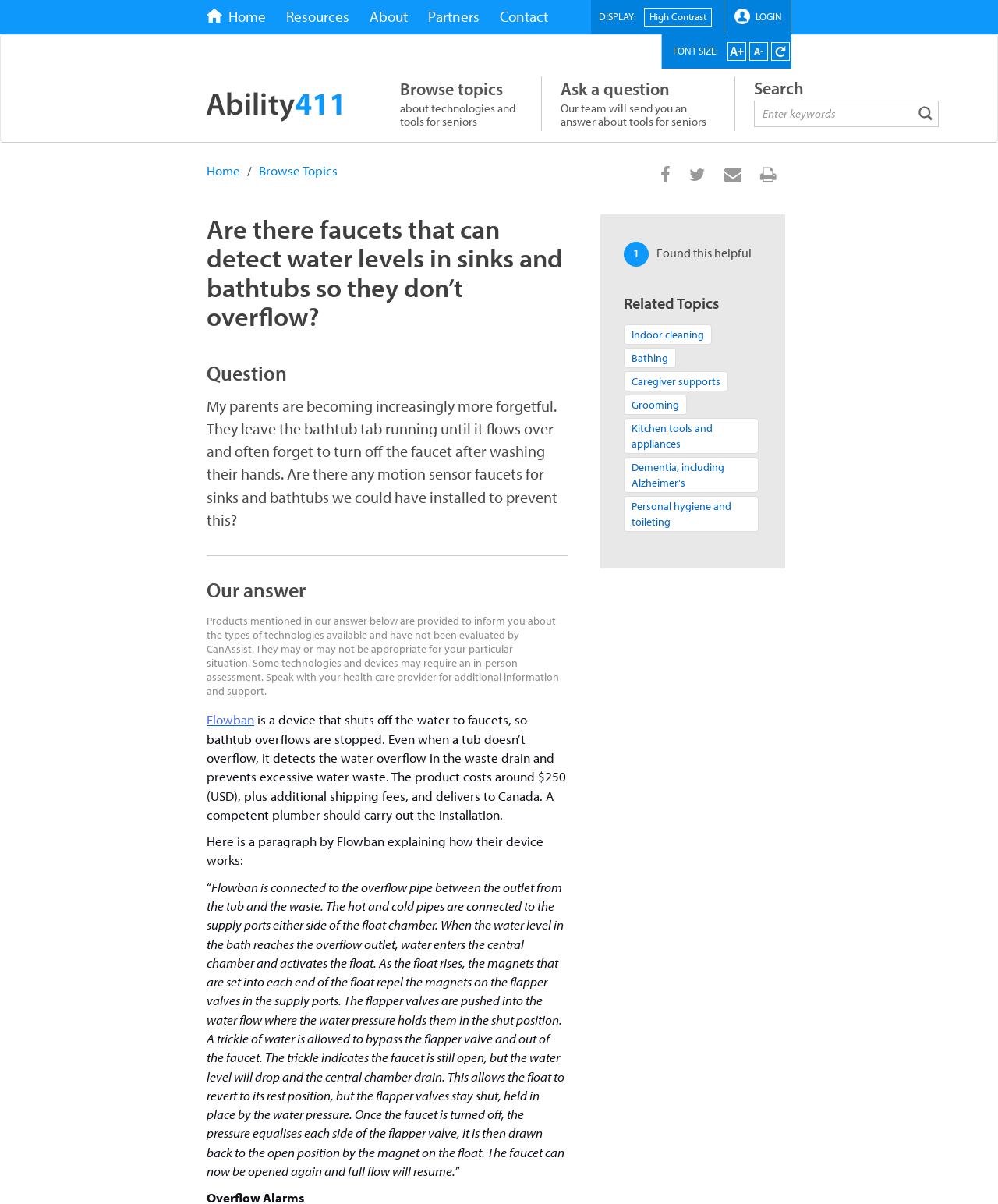Determine the bounding box coordinates of the clickable region to execute the instruction: "Click on the 'LOGIN' button". The coordinates should be four float numbers between 0 and 1, denoted as [left, top, right, bottom].

[0.725, 0.0, 0.793, 0.028]